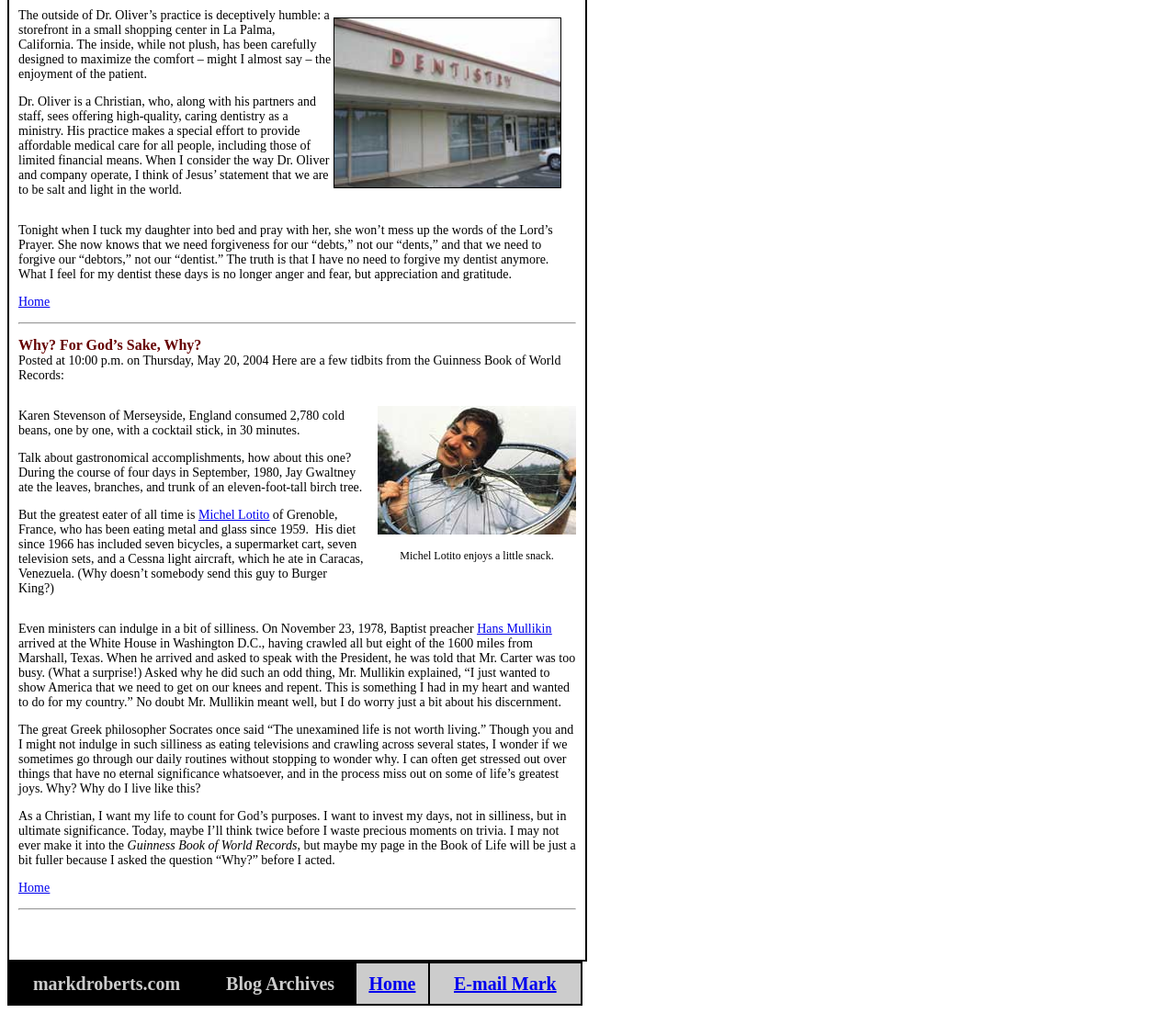Give the bounding box coordinates for this UI element: "Home". The coordinates should be four float numbers between 0 and 1, arranged as [left, top, right, bottom].

[0.314, 0.961, 0.353, 0.981]